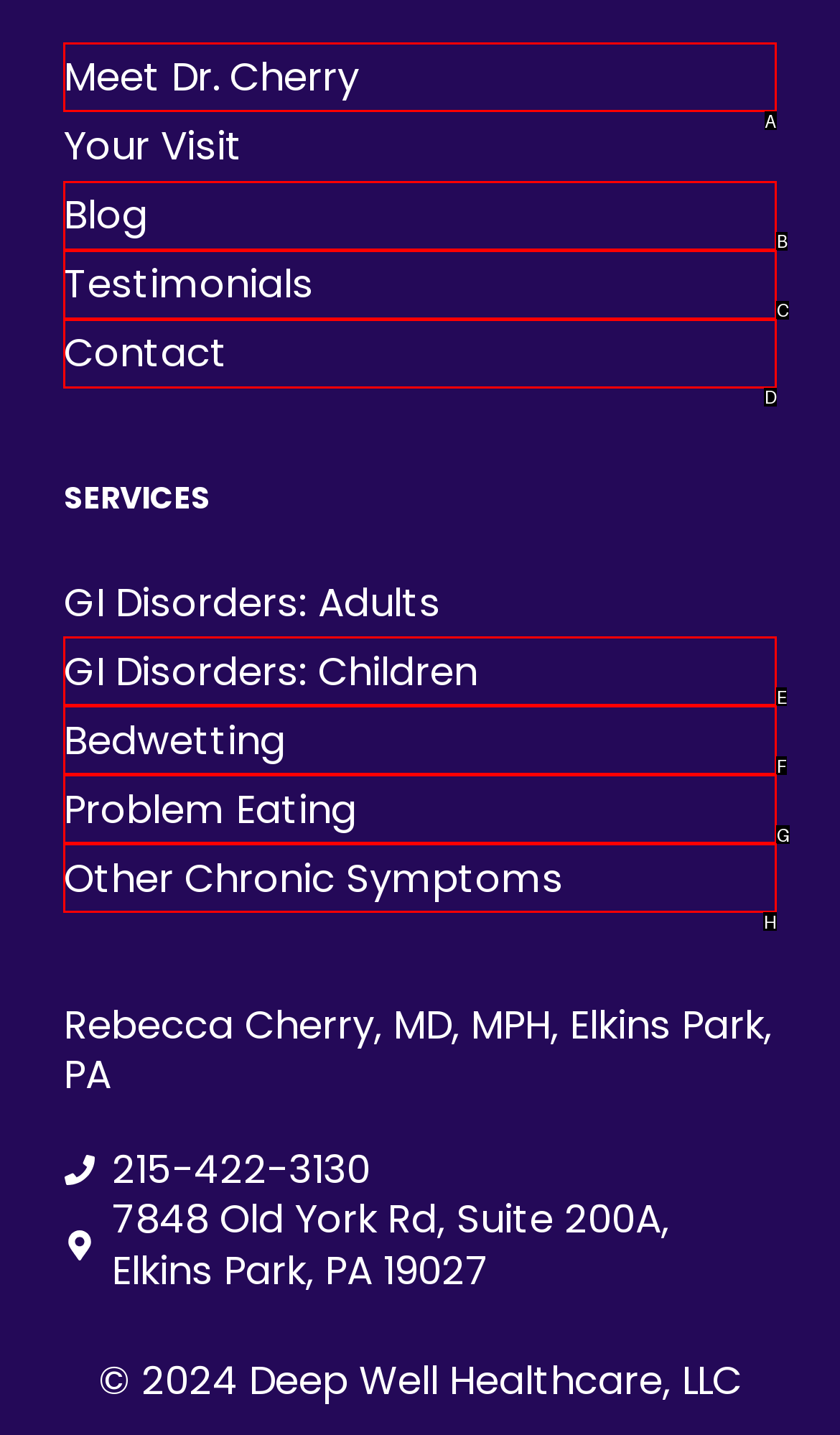Identify which lettered option completes the task: Click Meet Dr. Cherry. Provide the letter of the correct choice.

A